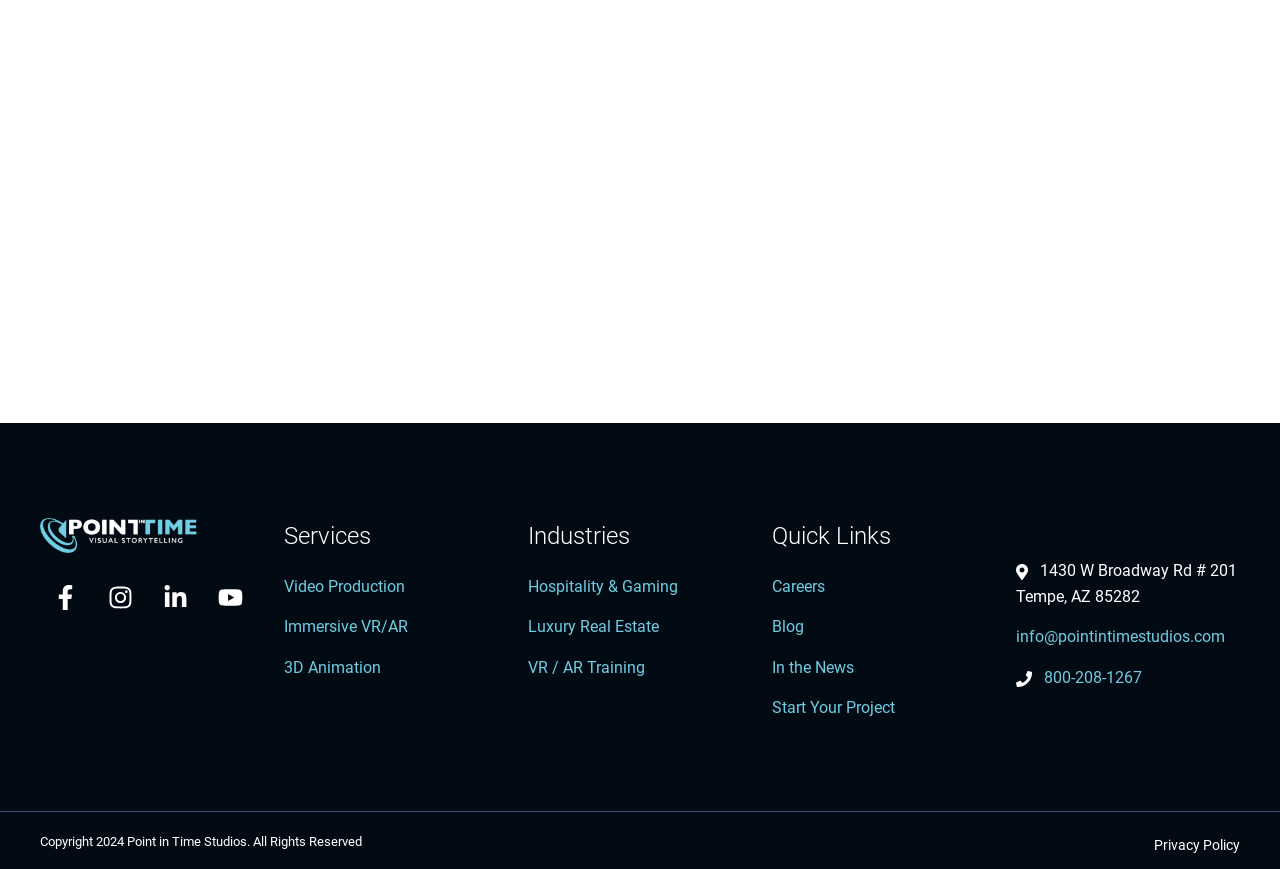What is the last link in the Quick Links section?
Examine the image and provide an in-depth answer to the question.

I looked at the links under the 'Quick Links' heading and found that the last link is 'Start Your Project'.